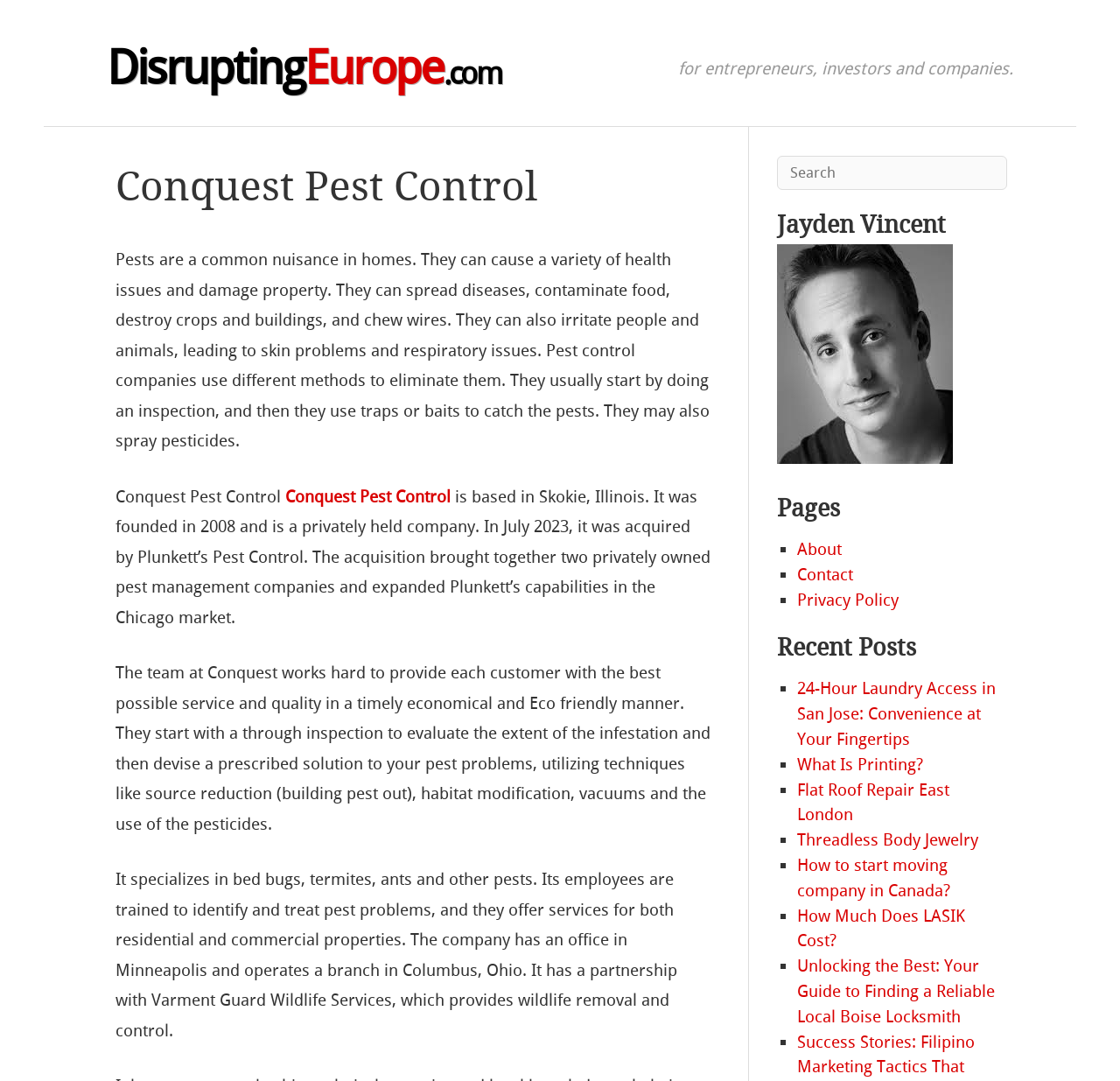Please determine the bounding box coordinates of the element's region to click in order to carry out the following instruction: "Click the link to Conquest Pest Control". The coordinates should be four float numbers between 0 and 1, i.e., [left, top, right, bottom].

[0.103, 0.45, 0.403, 0.468]